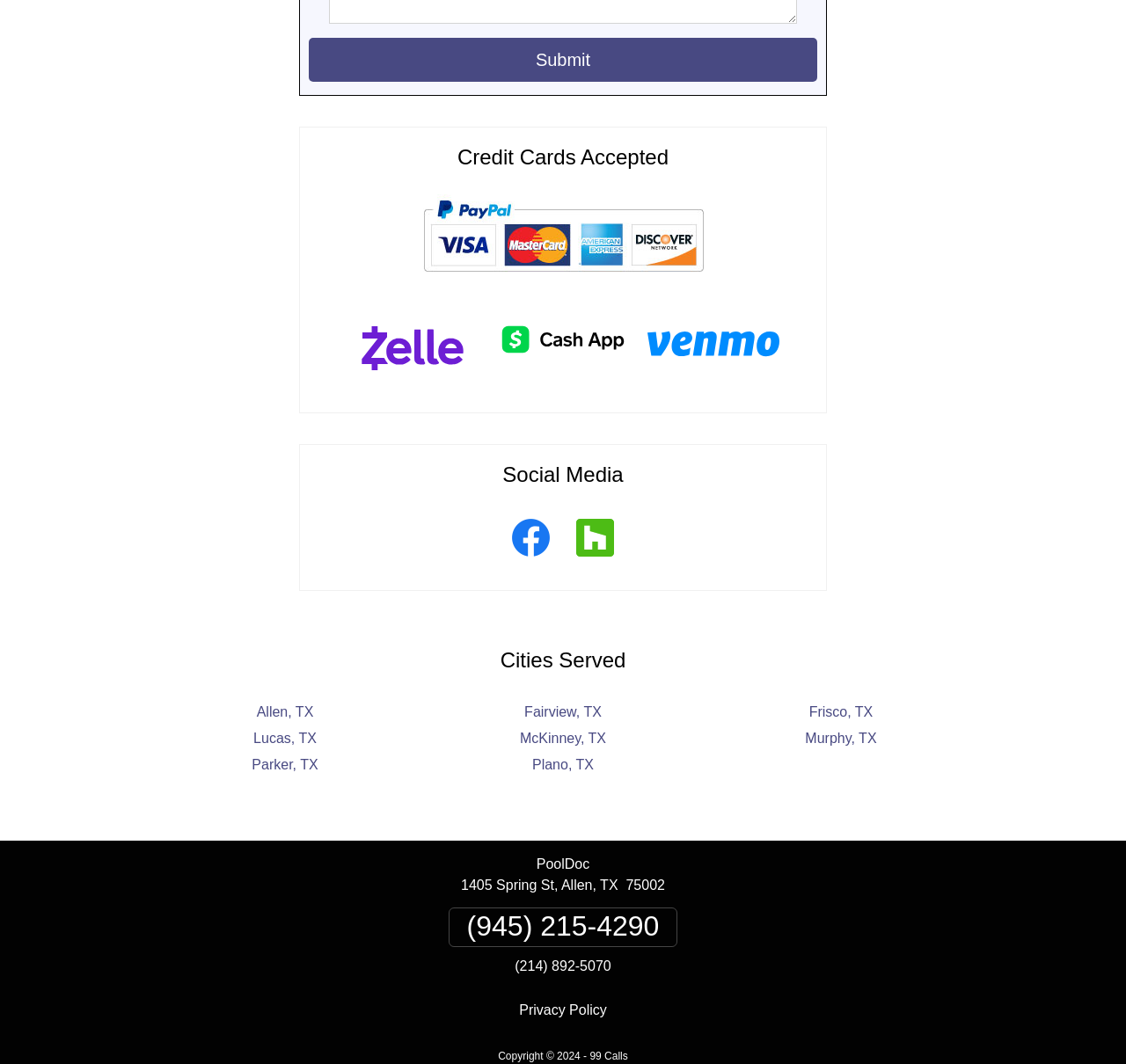Answer this question using a single word or a brief phrase:
What is the phone number for contact?

(945) 215-4290